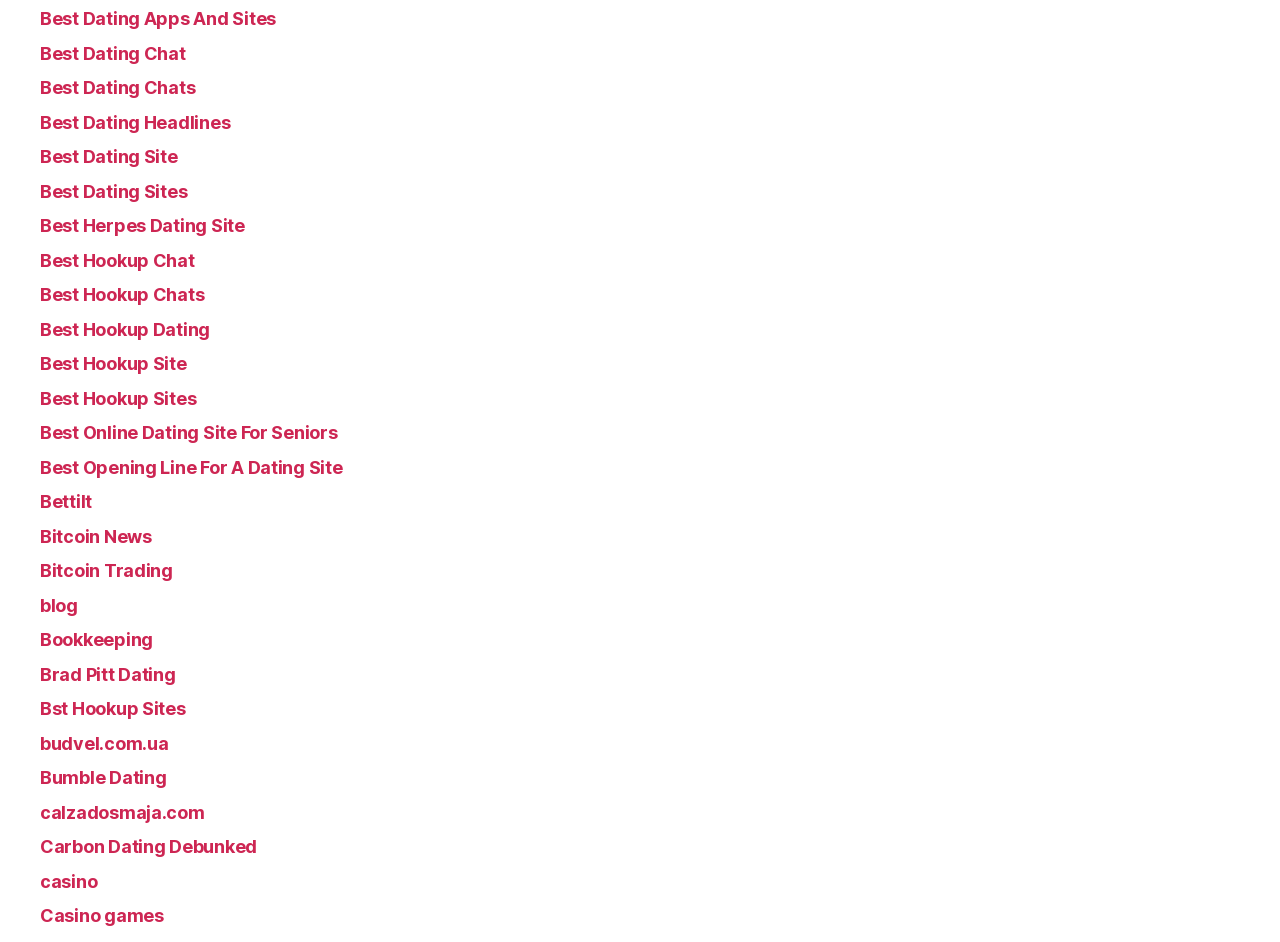What is the purpose of this webpage?
From the image, respond with a single word or phrase.

Listing dating resources